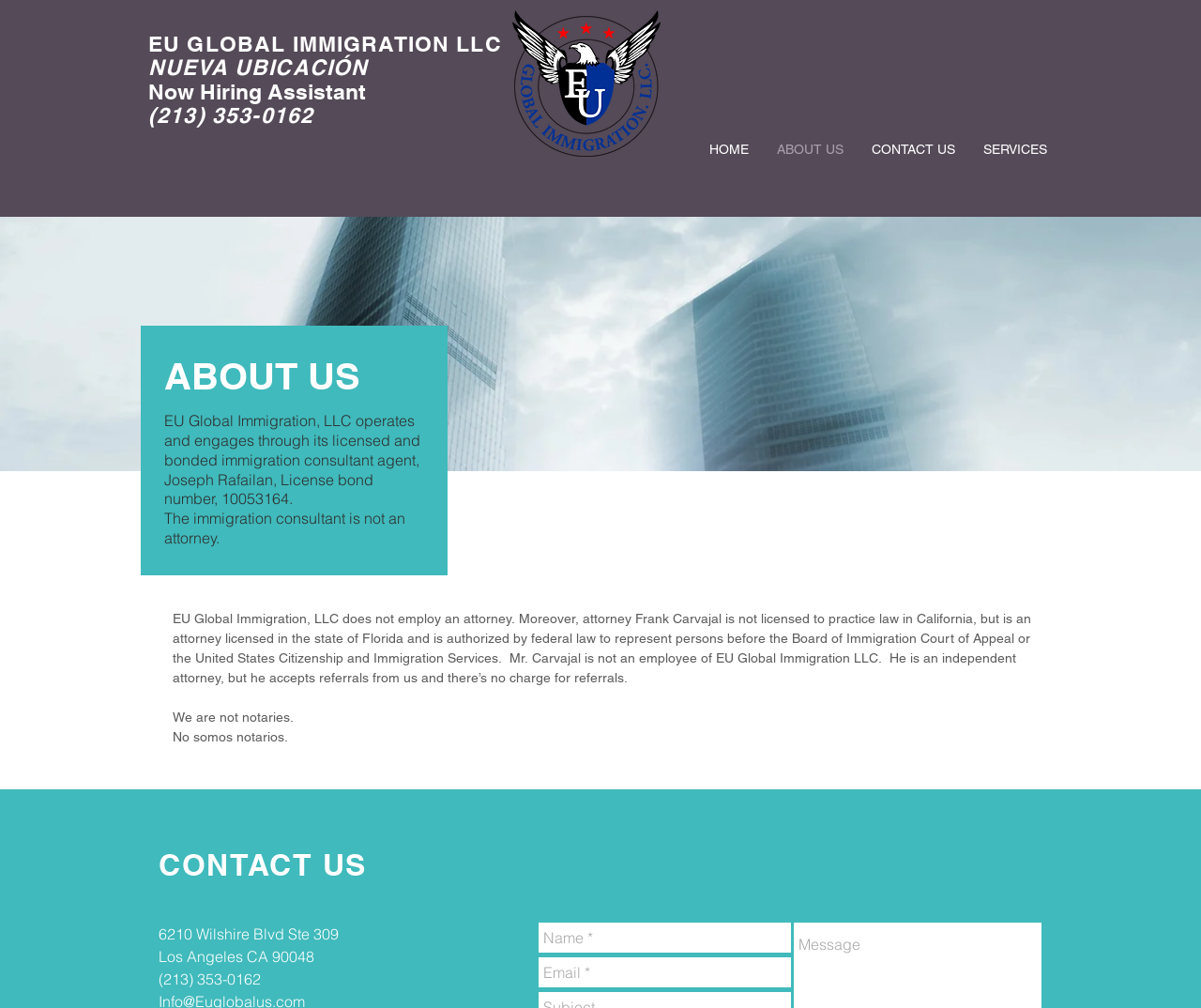Identify the bounding box coordinates of the element that should be clicked to fulfill this task: "Call (213) 353-0162". The coordinates should be provided as four float numbers between 0 and 1, i.e., [left, top, right, bottom].

[0.123, 0.101, 0.261, 0.127]